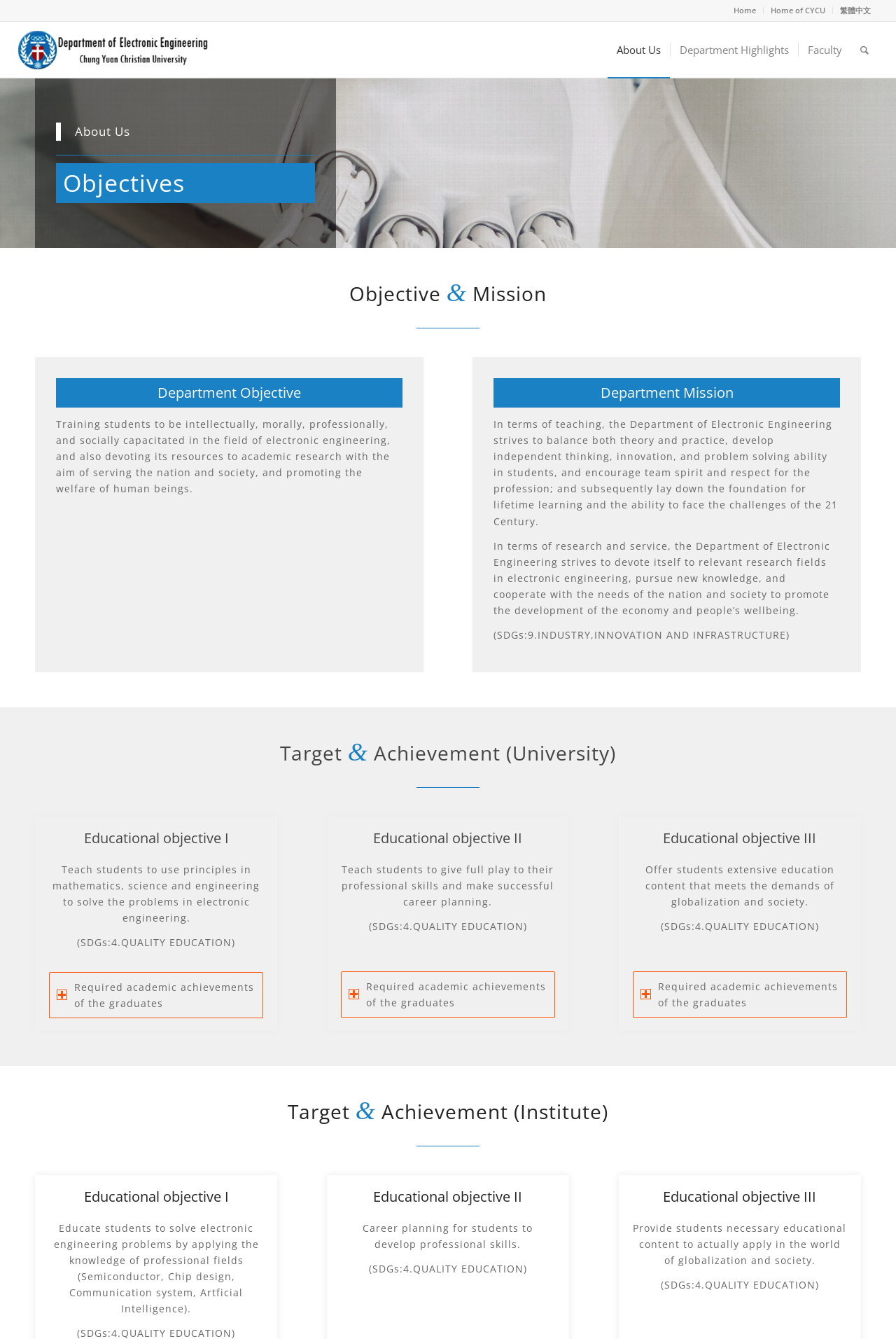Could you locate the bounding box coordinates for the section that should be clicked to accomplish this task: "Click the '中原大學電子工程學系' link".

[0.02, 0.016, 0.232, 0.058]